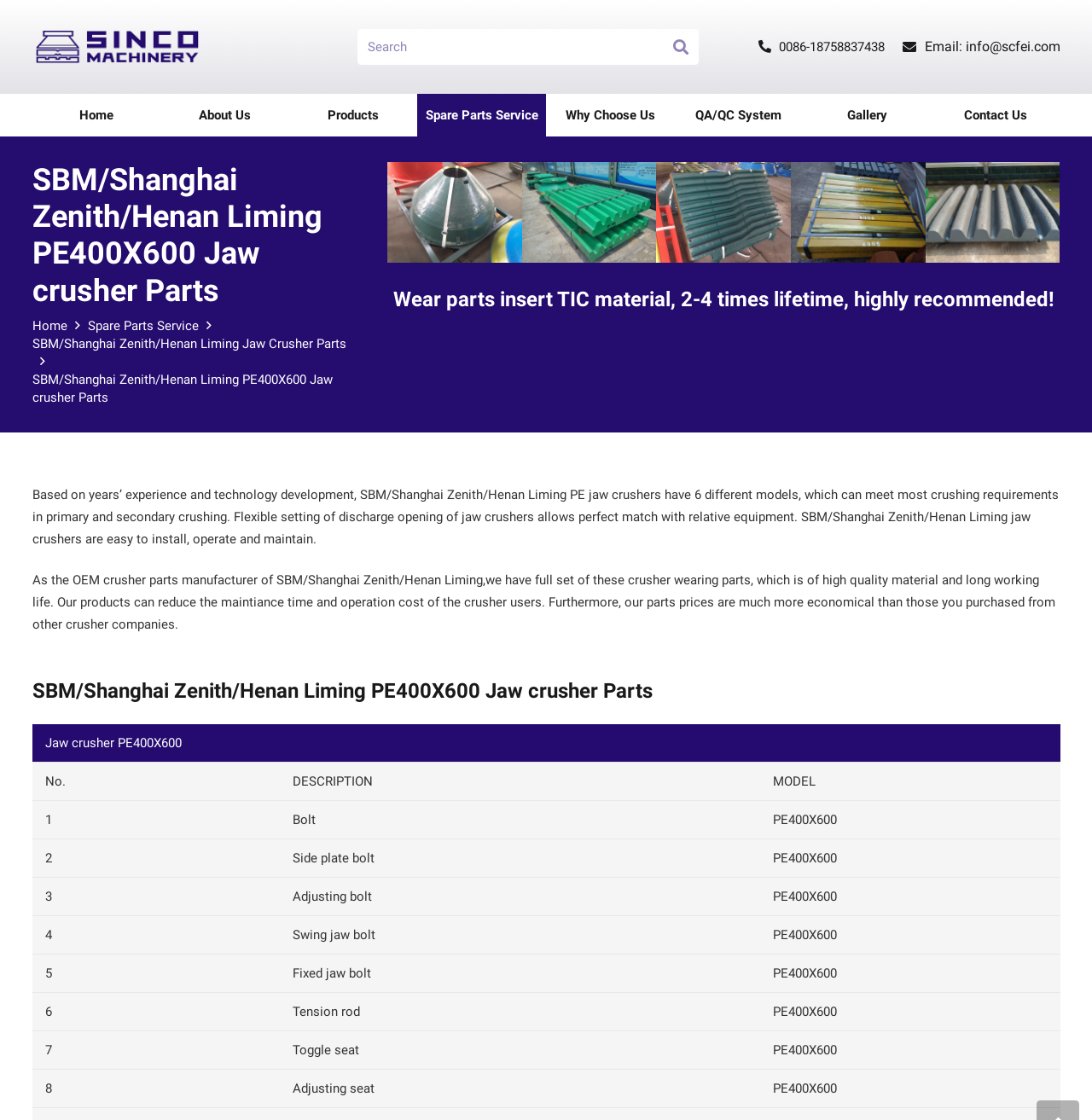Answer in one word or a short phrase: 
What is the email address to contact?

info@scfei.com